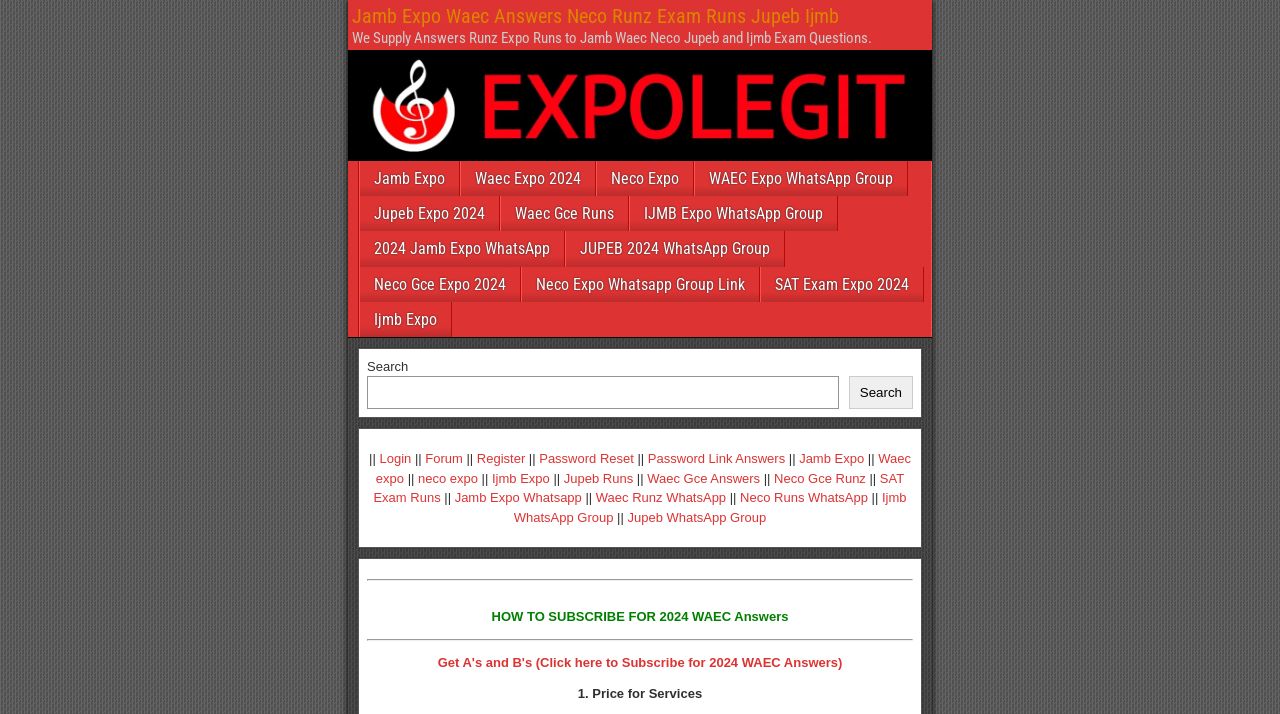Identify the bounding box coordinates of the clickable region required to complete the instruction: "View Neco Expo WhatsApp group link". The coordinates should be given as four float numbers within the range of 0 and 1, i.e., [left, top, right, bottom].

[0.408, 0.373, 0.593, 0.423]